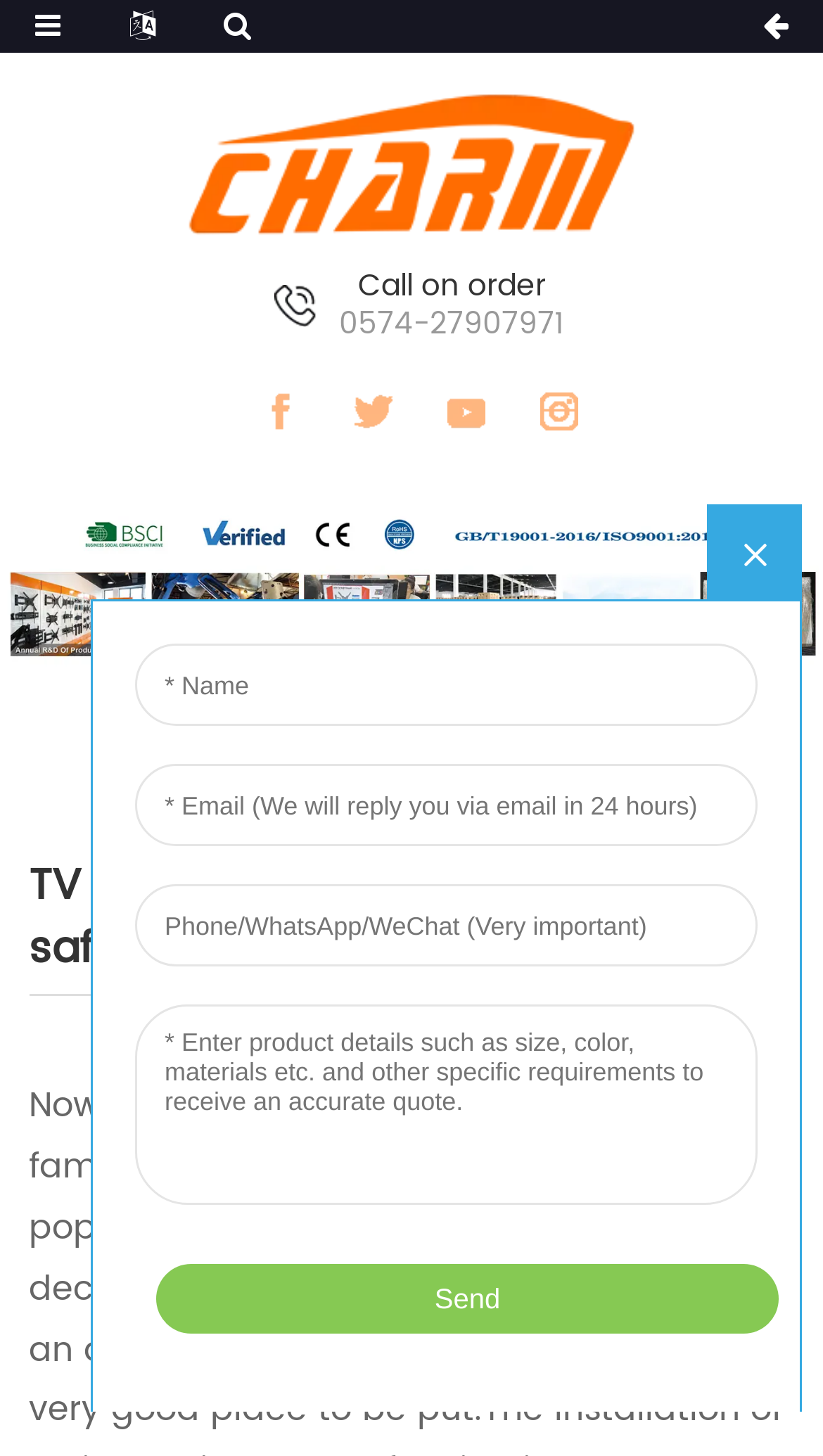Refer to the image and answer the question with as much detail as possible: What is the purpose of the webpage?

I inferred the purpose of the webpage by reading the main heading, which emphasizes the importance of TV hanger installation safety. This suggests that the webpage is related to this topic.